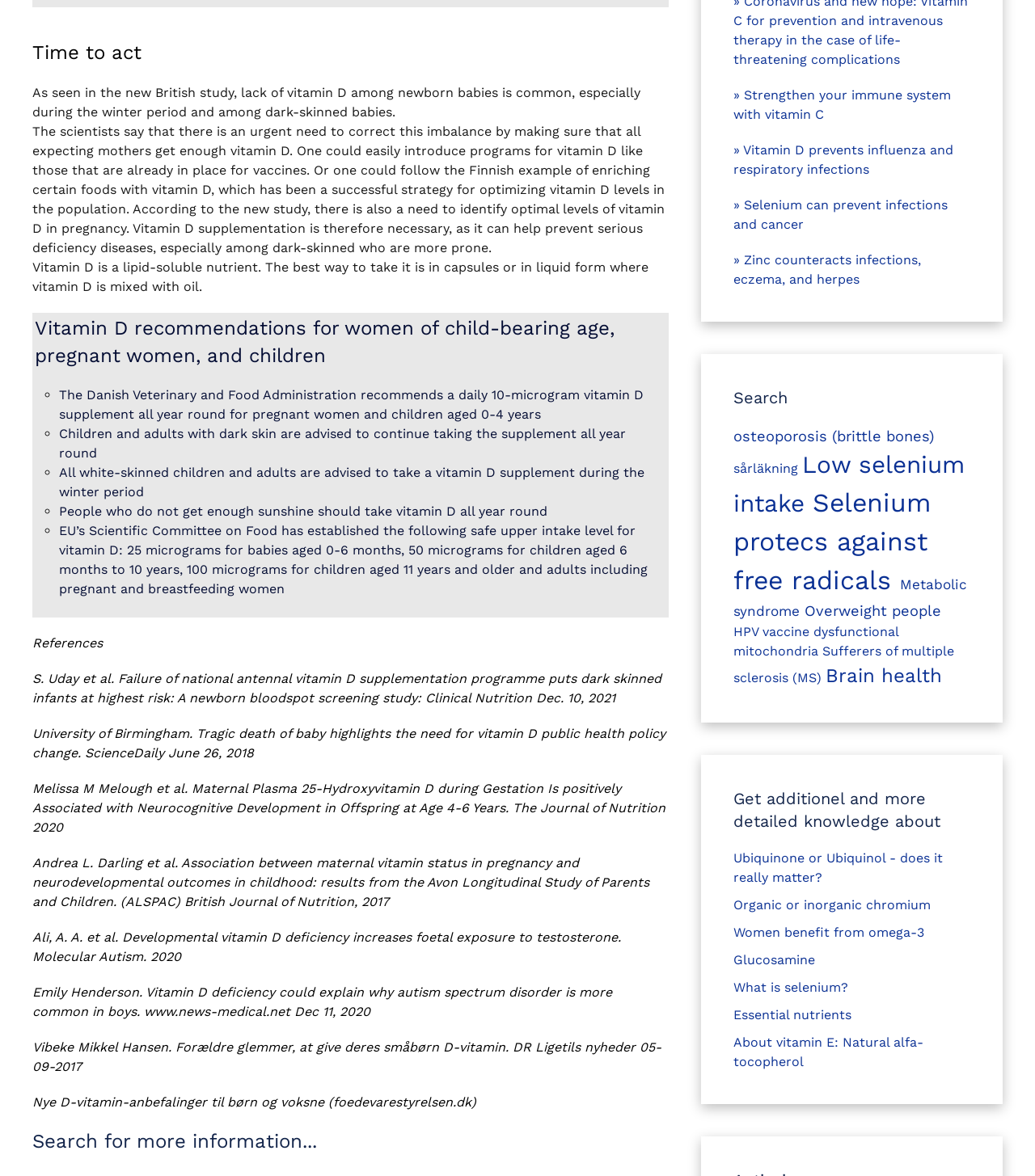Determine the bounding box coordinates of the region I should click to achieve the following instruction: "Read about 'Vitamin D recommendations for women of child-bearing age, pregnant women, and children'". Ensure the bounding box coordinates are four float numbers between 0 and 1, i.e., [left, top, right, bottom].

[0.033, 0.267, 0.644, 0.524]